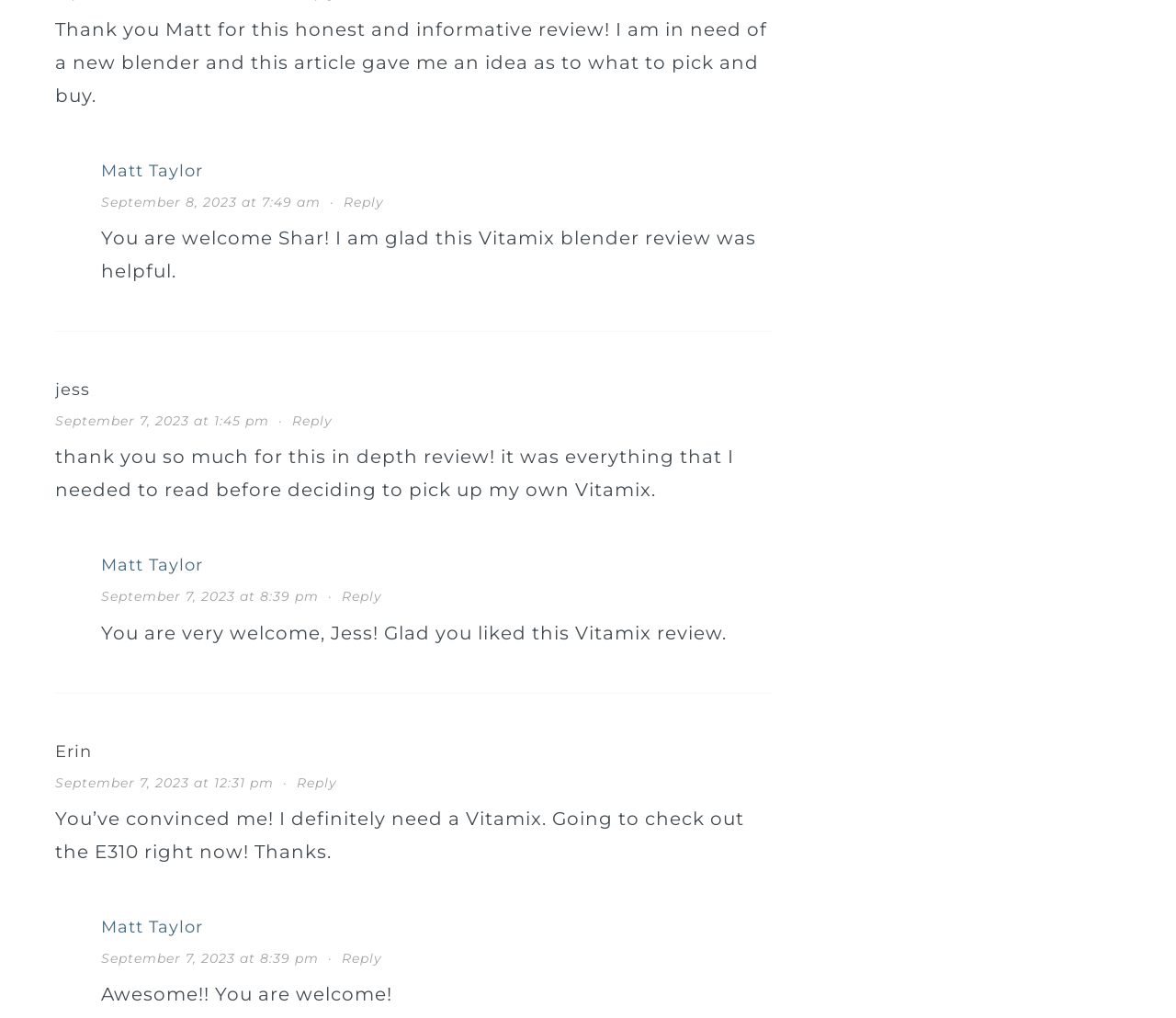Please locate the bounding box coordinates of the element that should be clicked to achieve the given instruction: "Reply to Erin".

[0.252, 0.76, 0.287, 0.777]